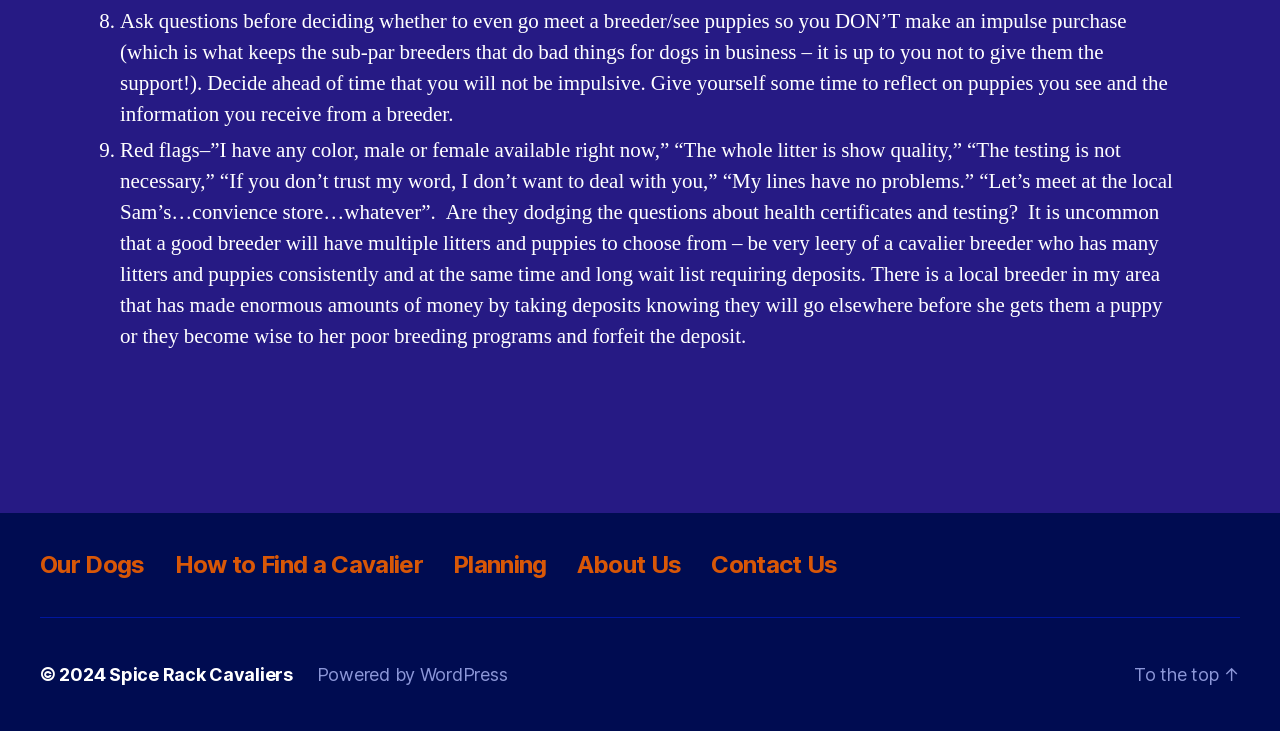Answer in one word or a short phrase: 
What is the purpose of the 'How to Find a Cavalier' link?

To guide in finding a breeder